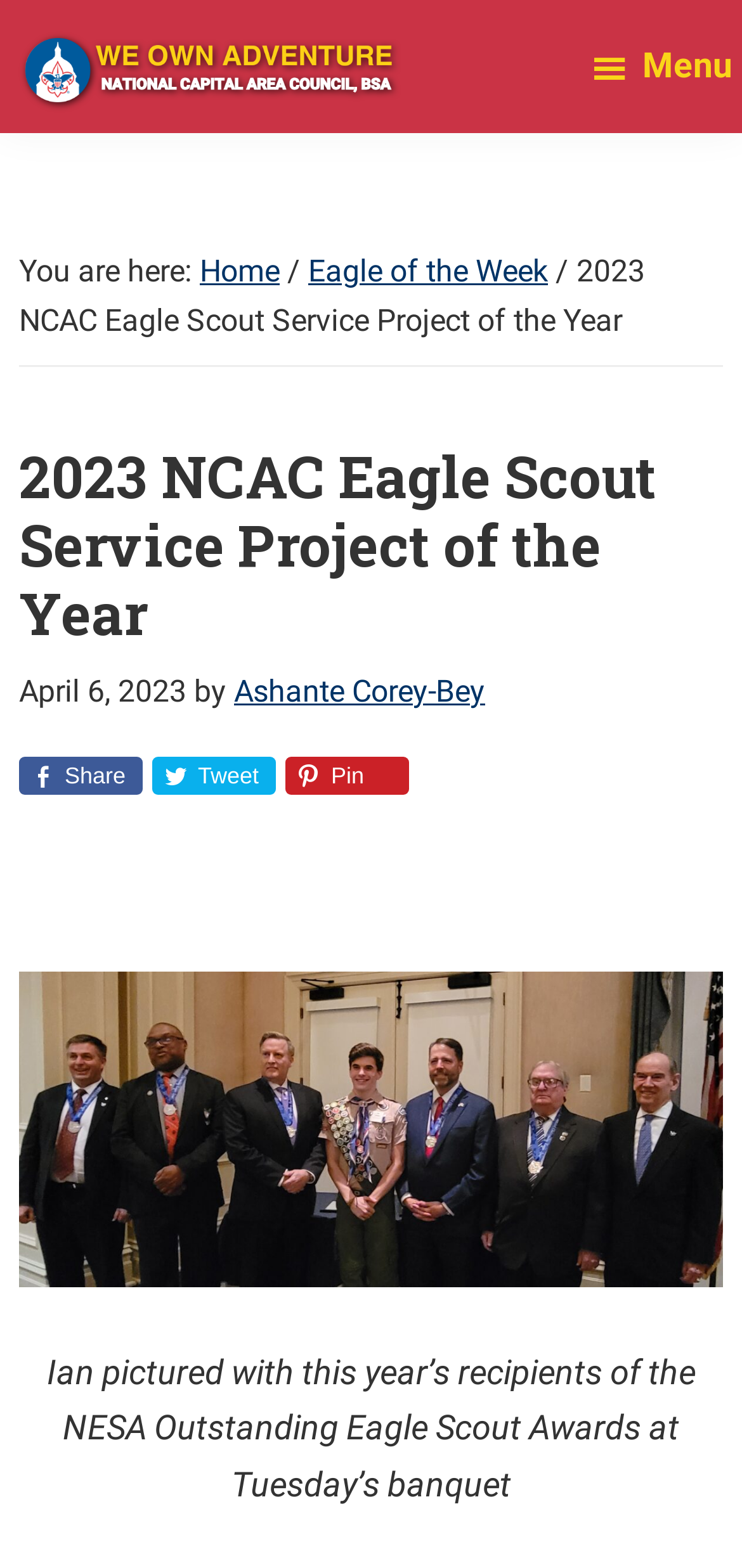What is the current page about?
We need a detailed and meticulous answer to the question.

The current page is about the 2023 NCAC Eagle Scout Service Project of the Year, as indicated by the heading on the page, which also mentions the award recipients and the banquet event.